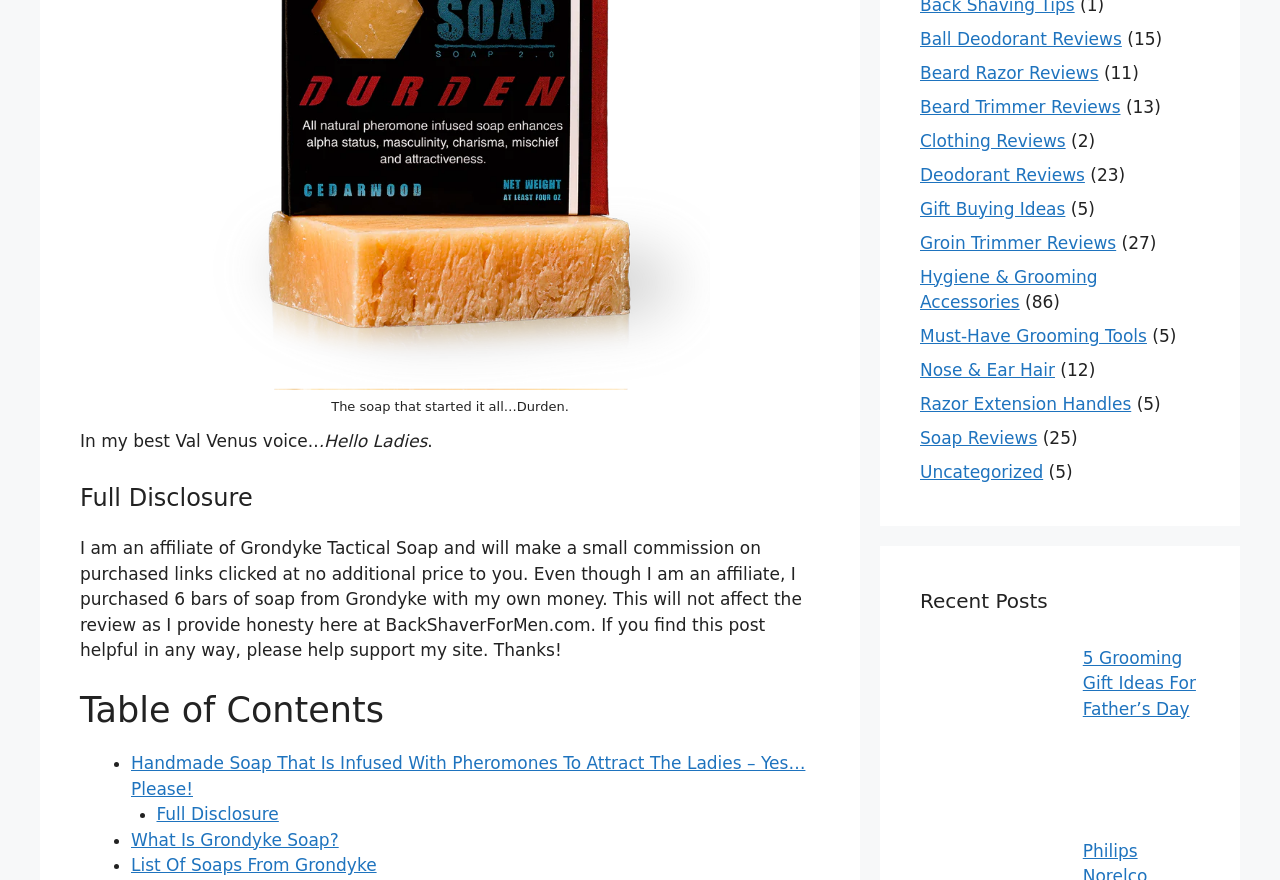Locate the bounding box coordinates of the region to be clicked to comply with the following instruction: "Check out the article about grooming gift ideas for Father's Day". The coordinates must be four float numbers between 0 and 1, in the form [left, top, right, bottom].

[0.846, 0.736, 0.934, 0.816]